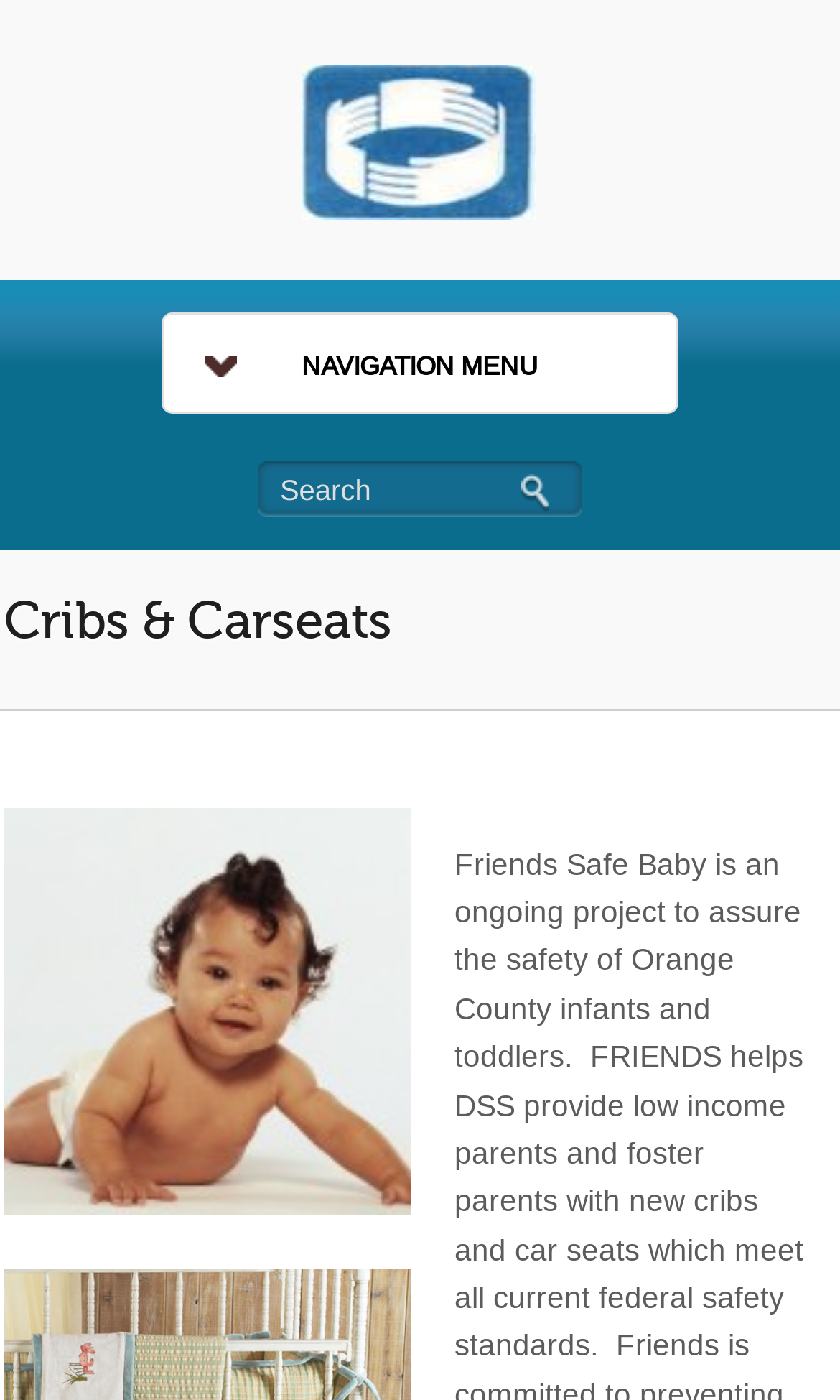Please give a succinct answer using a single word or phrase:
What is the main topic of the webpage?

Cribs & Carseats